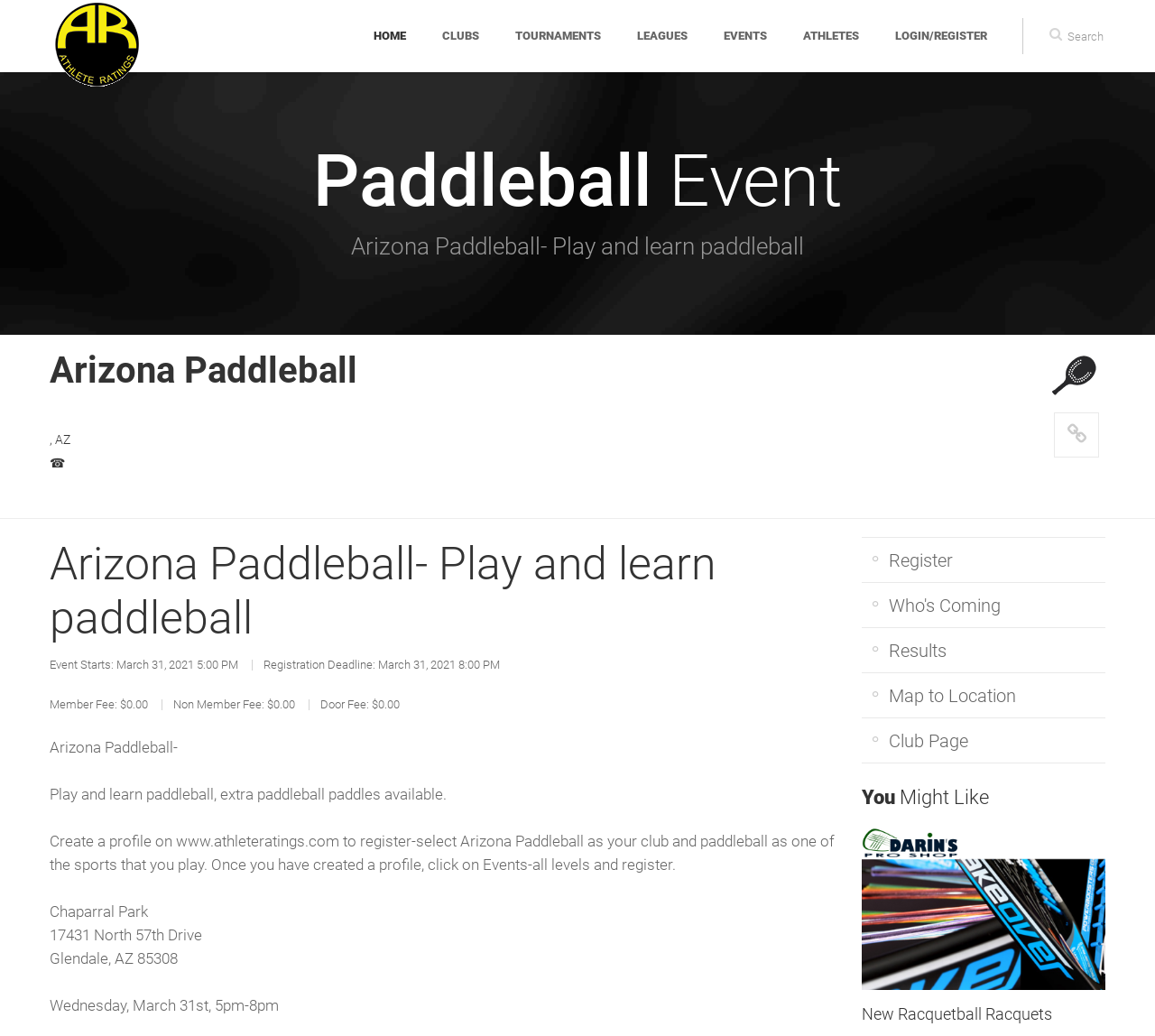How many links are there in the 'Sports' section?
Based on the image, answer the question with as much detail as possible.

I counted the number of links in the 'Sports' section, which is located below the 'About Us' section. The links are '4 Racquets', 'Badminton', 'Court Quad', 'Handball', 'Outdoor Racquetball', 'Paddleball', 'Pickleball', 'Ping Pong', 'Platform Tennis', 'Racquetball', and 'Squash'.